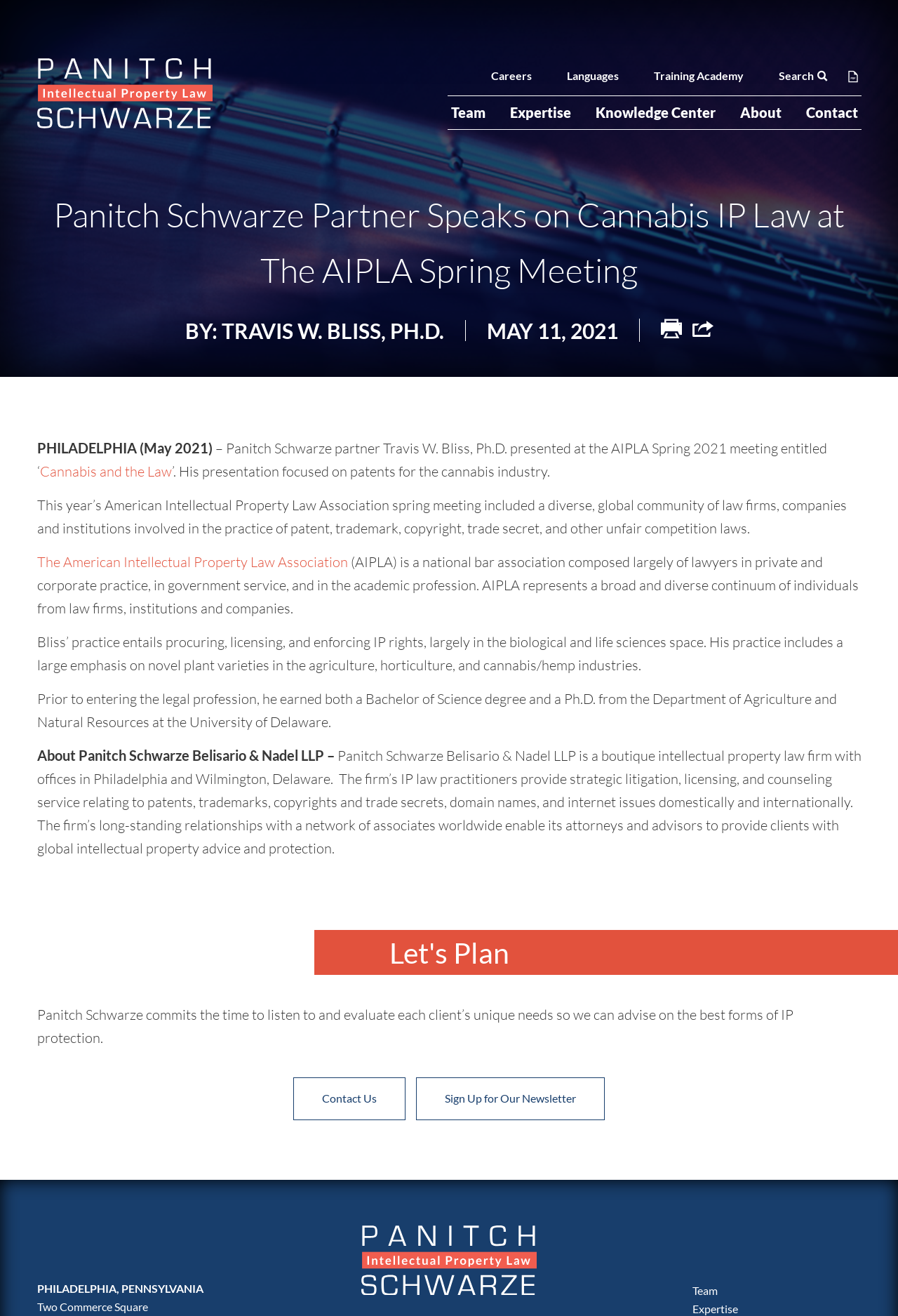Show the bounding box coordinates for the element that needs to be clicked to execute the following instruction: "Click the 'Cannabis and the Law' link". Provide the coordinates in the form of four float numbers between 0 and 1, i.e., [left, top, right, bottom].

[0.044, 0.352, 0.191, 0.365]